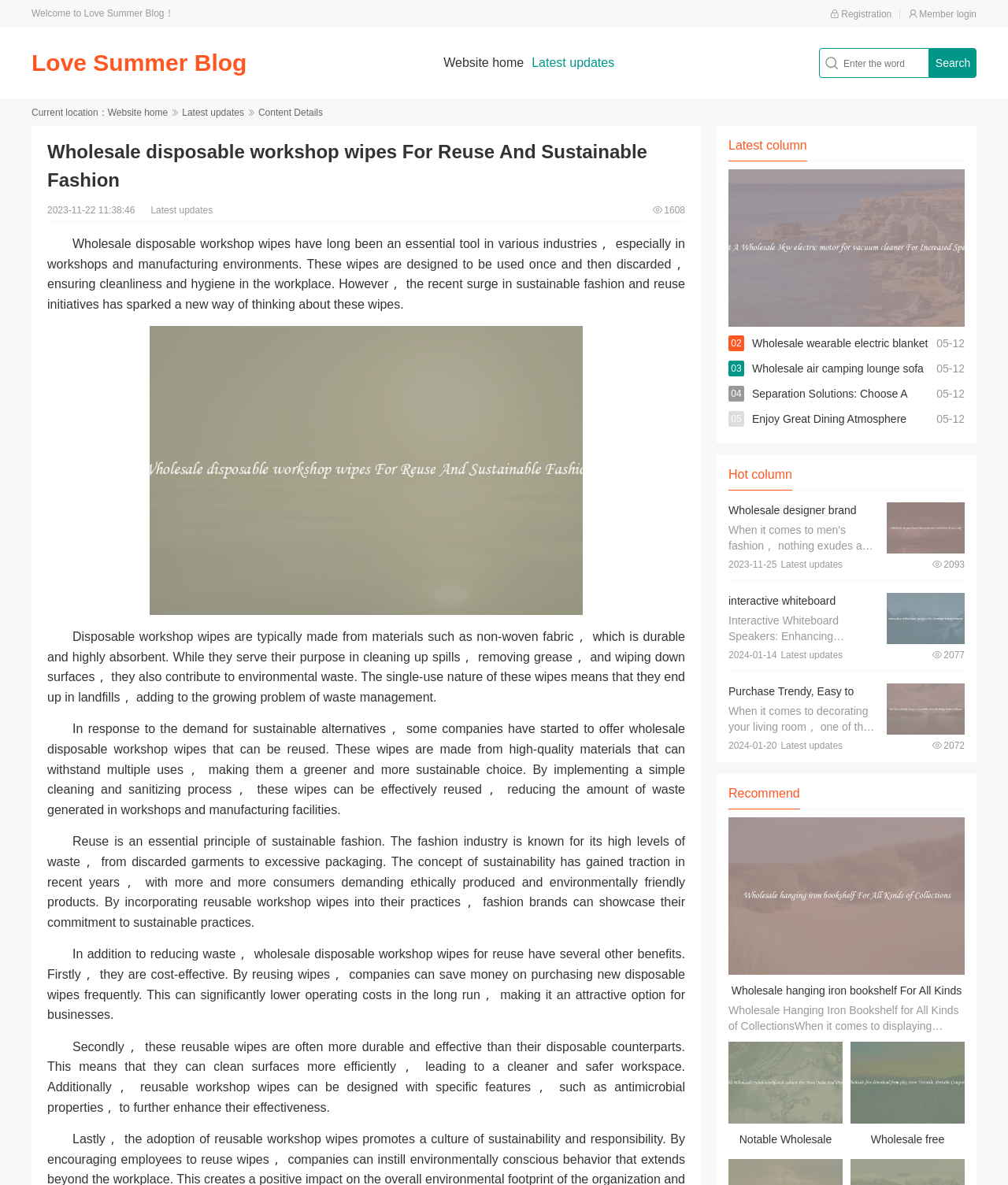Identify the bounding box coordinates for the UI element described as: "Latest updates". The coordinates should be provided as four floats between 0 and 1: [left, top, right, bottom].

[0.528, 0.047, 0.61, 0.058]